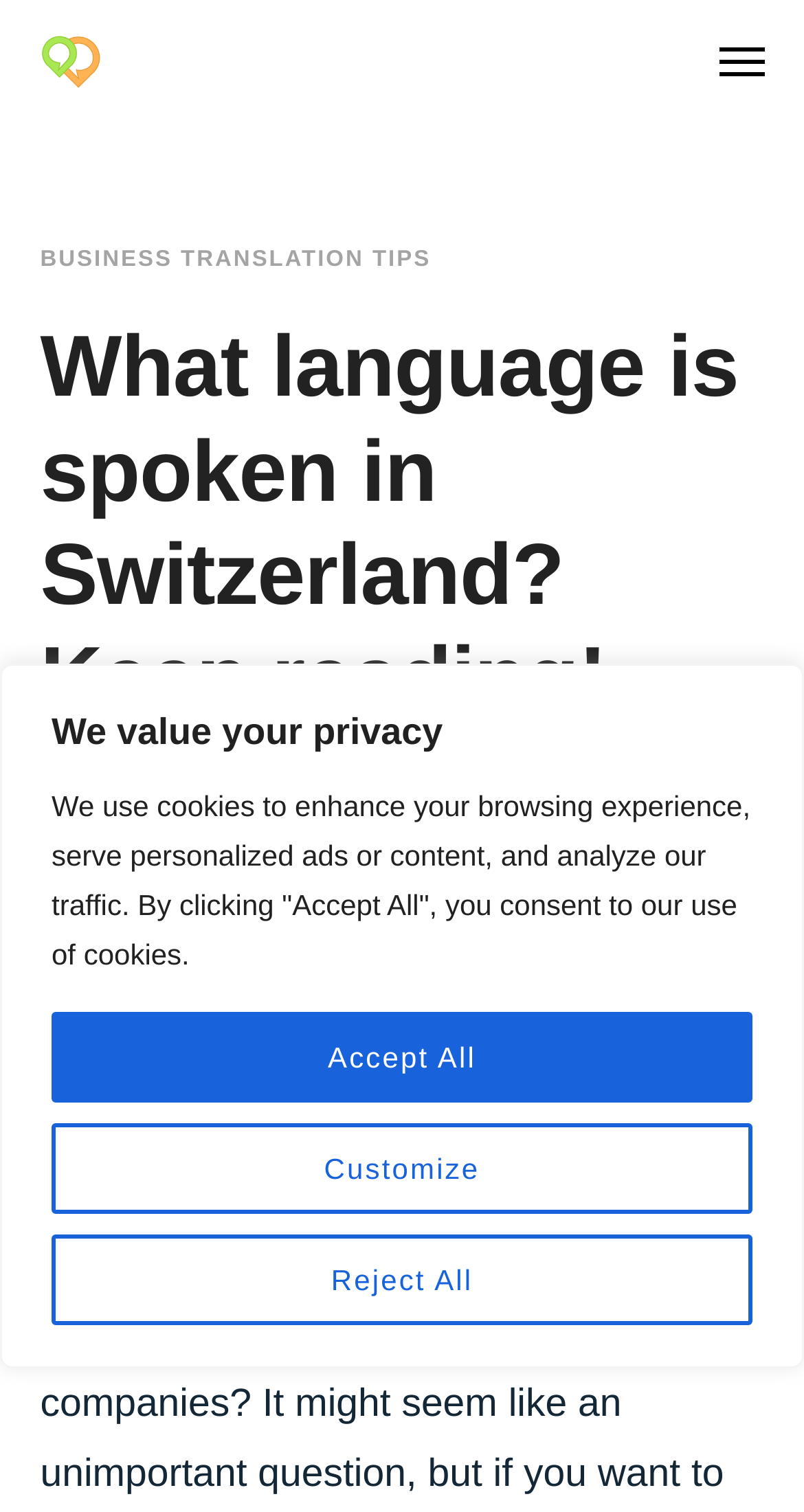Use a single word or phrase to respond to the question:
What is the name of the website?

blarlo.com